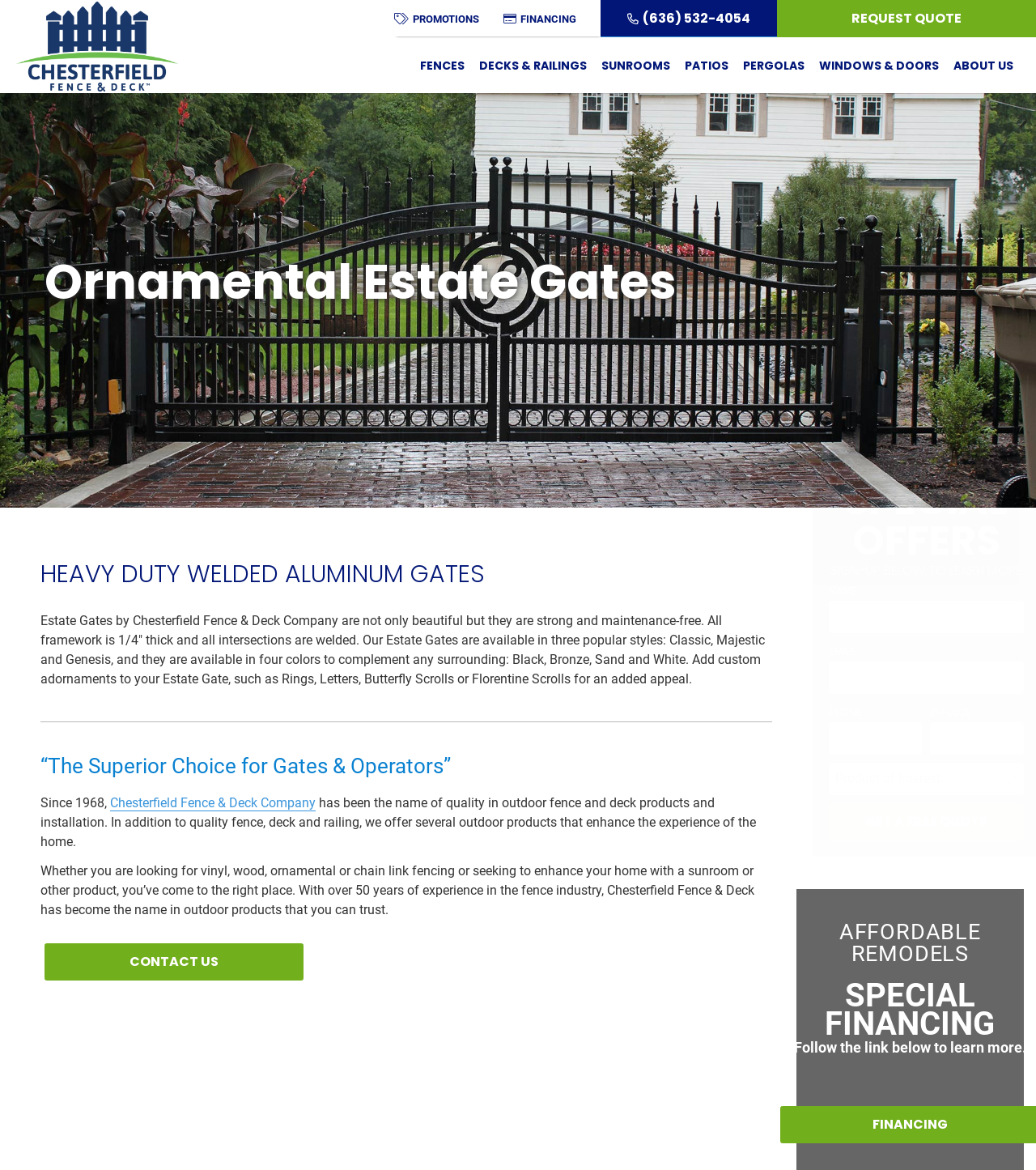What is the purpose of the 'Get a Free Quote' button?
Based on the image, respond with a single word or phrase.

To request a quote